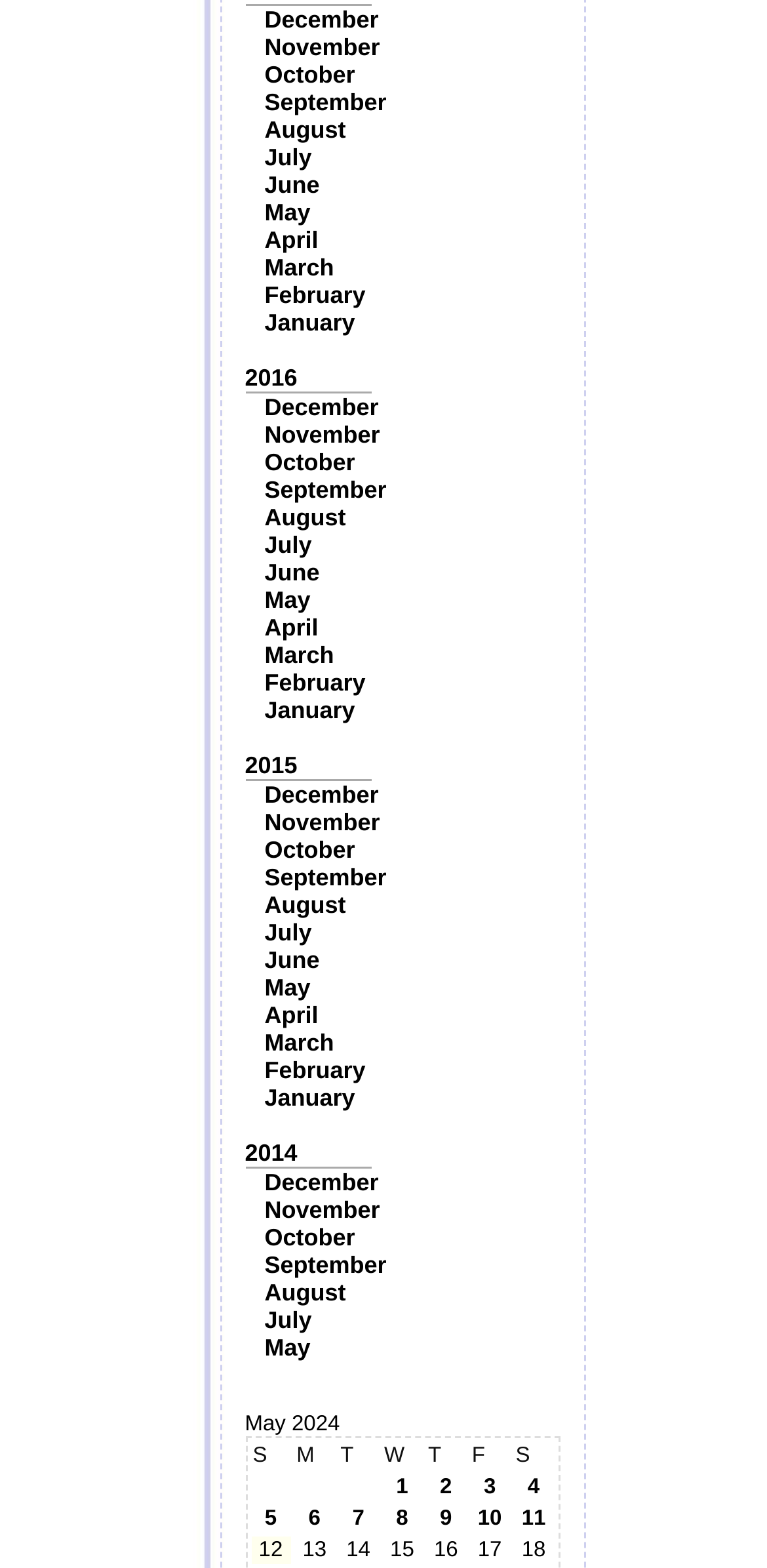Identify the bounding box coordinates of the clickable region necessary to fulfill the following instruction: "Go to May". The bounding box coordinates should be four float numbers between 0 and 1, i.e., [left, top, right, bottom].

[0.345, 0.621, 0.405, 0.639]